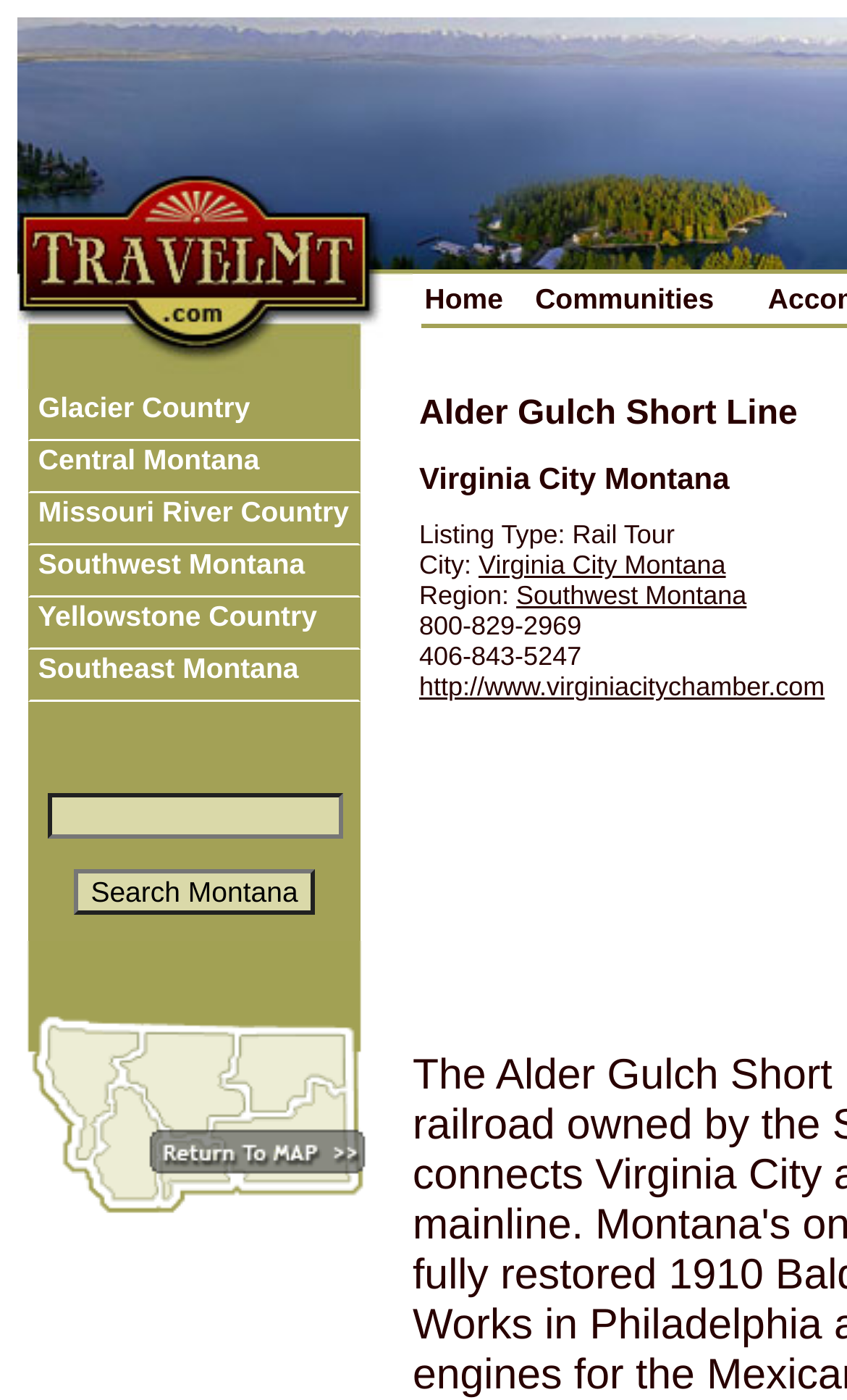What is the phone number of the chamber?
Please respond to the question with as much detail as possible.

The answer can be found in the section where it lists the phone numbers, and '800-829-2969' is one of them.